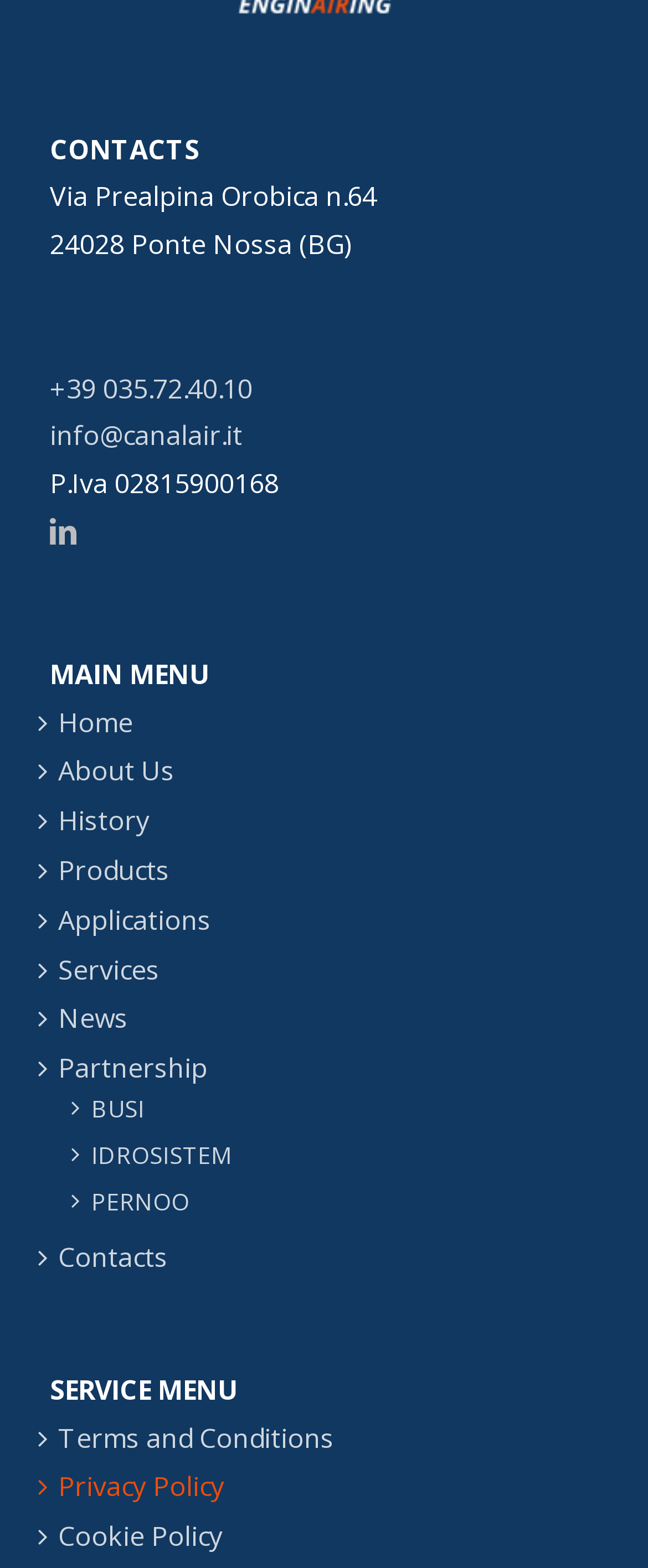Respond to the following query with just one word or a short phrase: 
What is the company's email address?

info@canalair.it